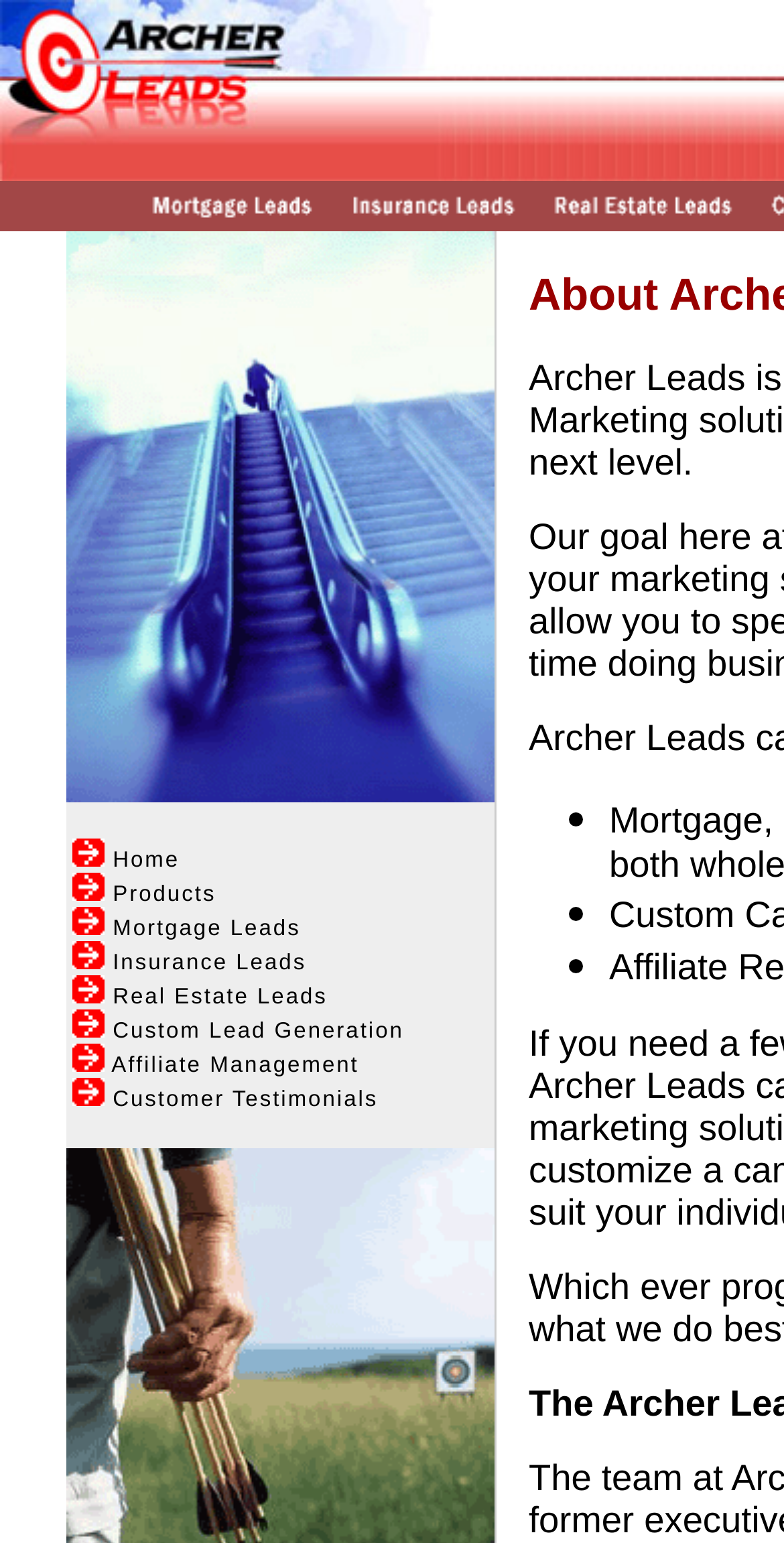What is the second item in the navigation menu?
Please provide a detailed and thorough answer to the question.

I looked at the navigation menu and found that the second item is 'Products', which is a link next to 'Home'.